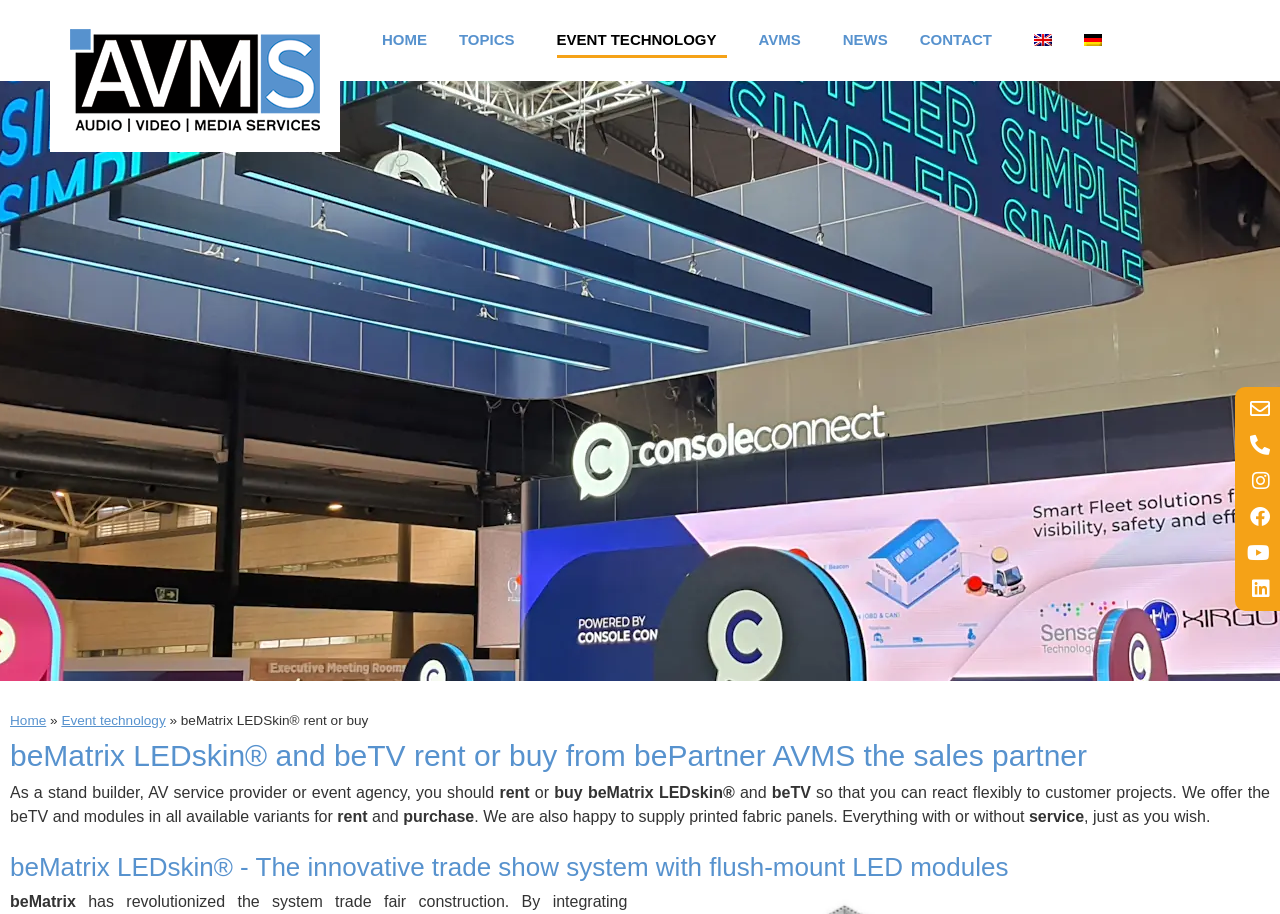Given the element description "Event technology", identify the bounding box of the corresponding UI element.

[0.048, 0.78, 0.129, 0.796]